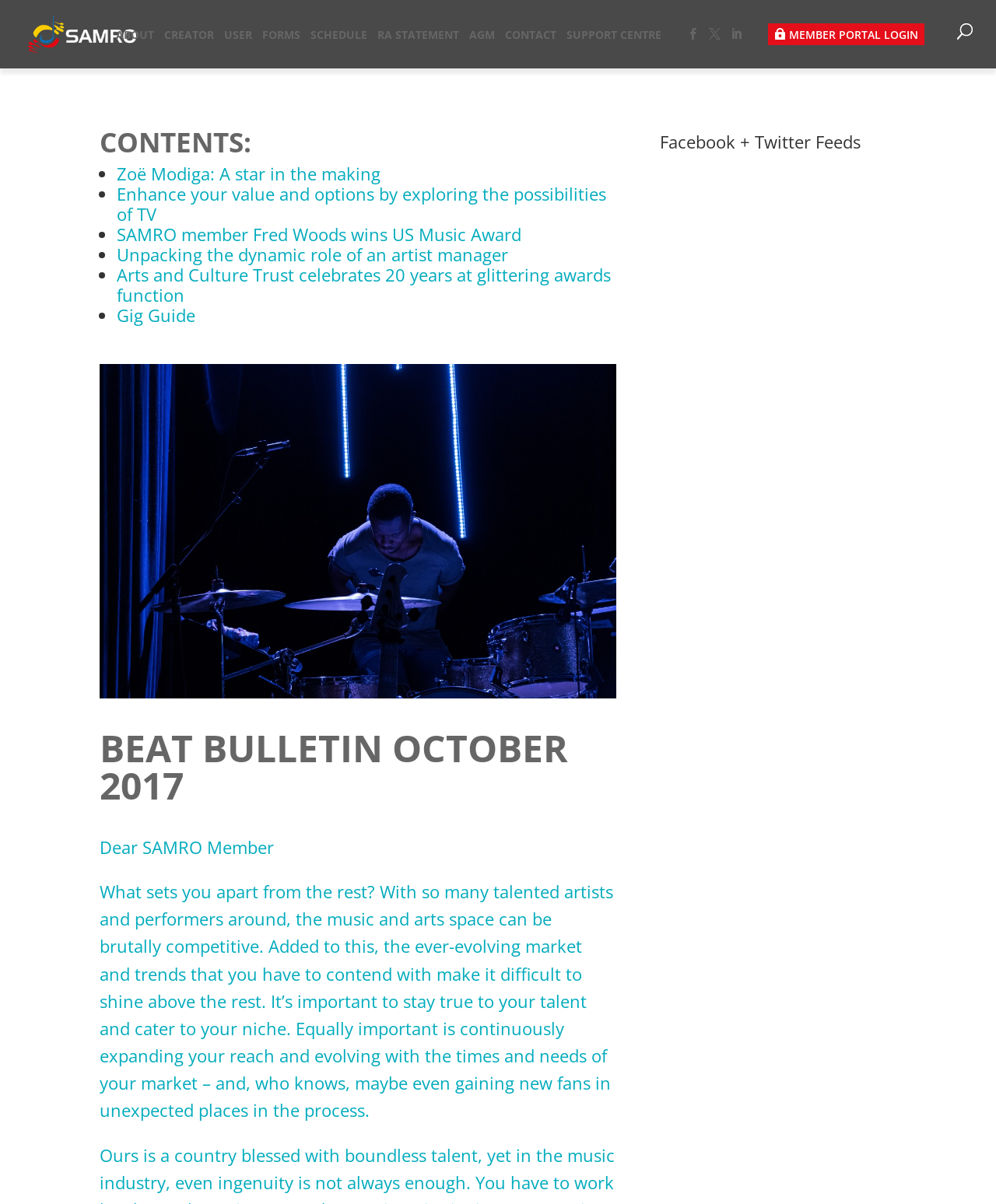How many social media feeds are mentioned?
Refer to the image and offer an in-depth and detailed answer to the question.

The static text 'Facebook + Twitter Feeds' mentions two social media feeds, Facebook and Twitter.